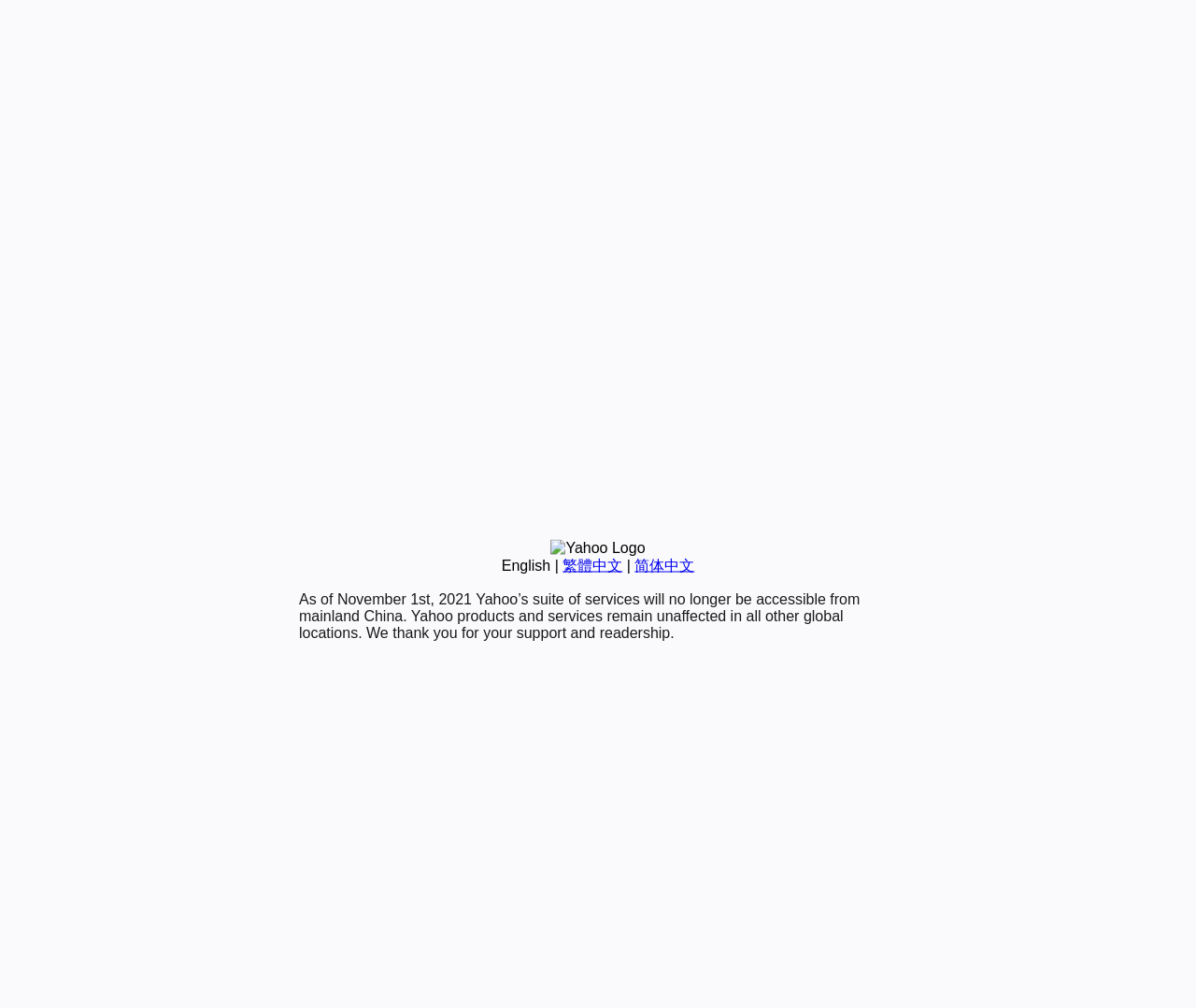Using the format (top-left x, top-left y, bottom-right x, bottom-right y), and given the element description, identify the bounding box coordinates within the screenshot: 繁體中文

[0.47, 0.553, 0.52, 0.569]